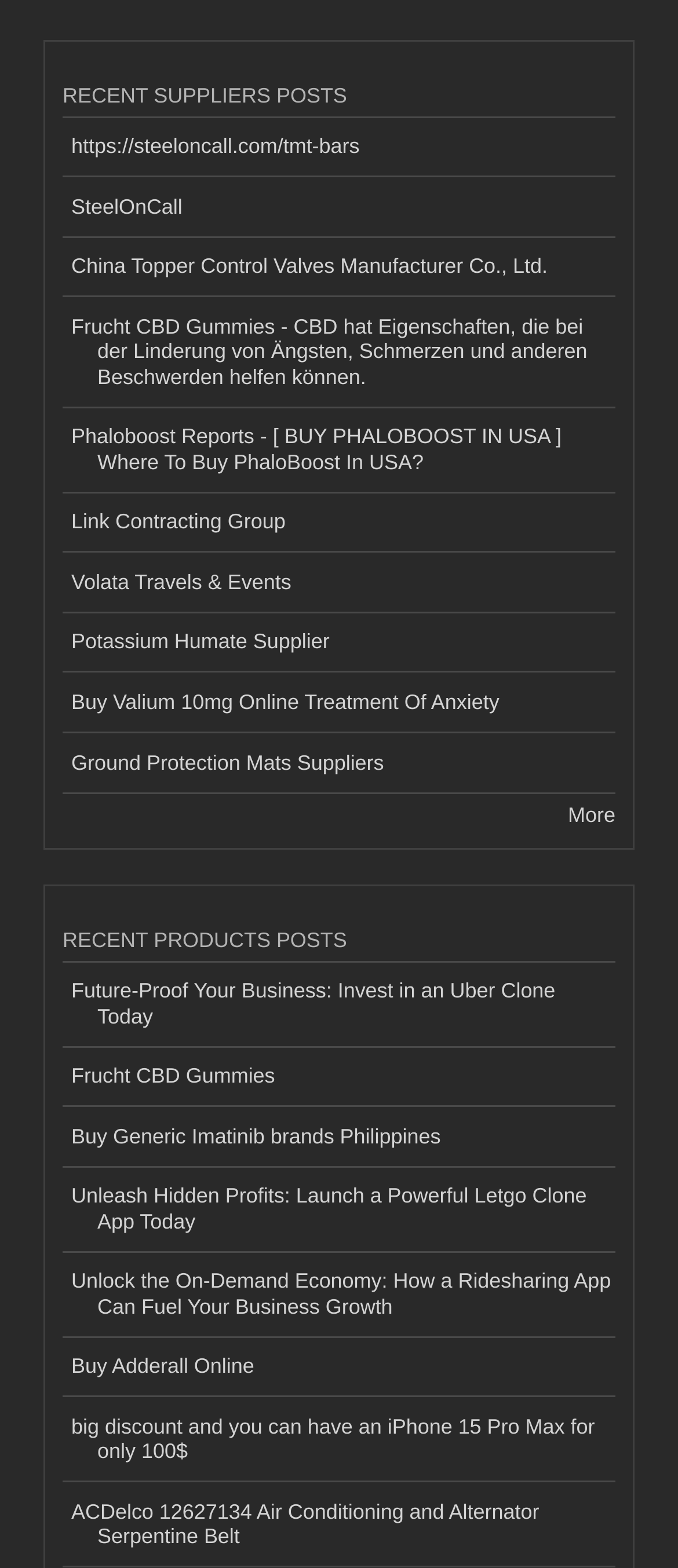Find the bounding box coordinates of the UI element according to this description: "SteelOnCall".

[0.092, 0.113, 0.908, 0.152]